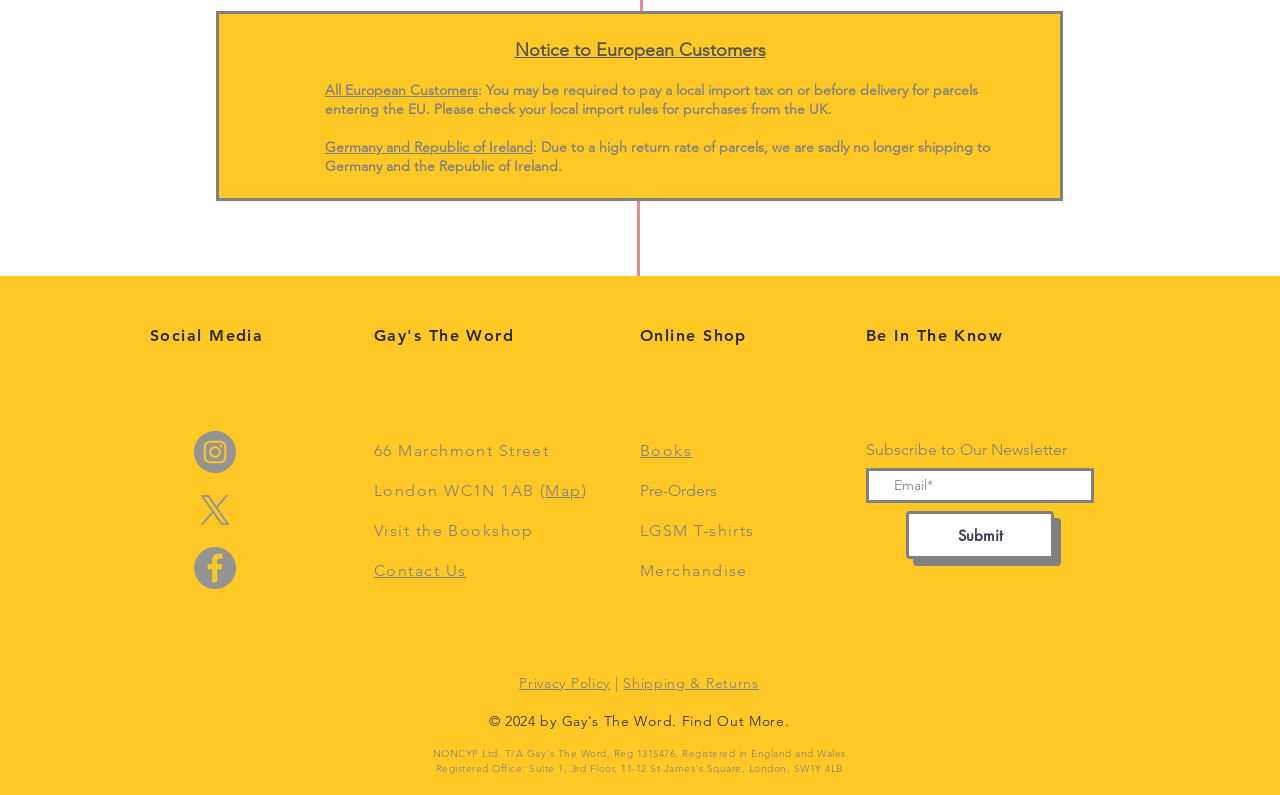What can be subscribed to on the webpage?
Based on the visual, give a brief answer using one word or a short phrase.

Newsletter